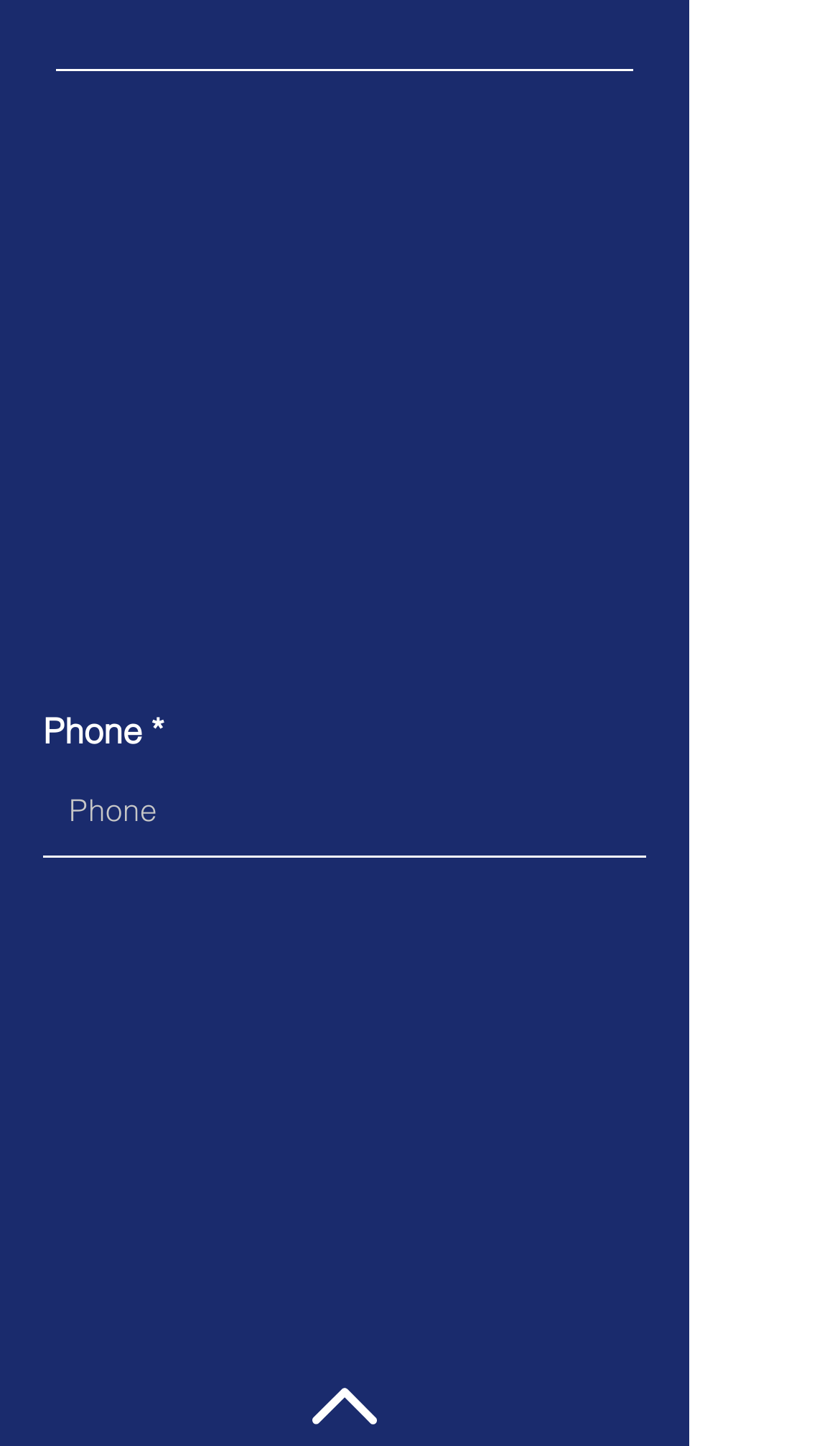Find the bounding box coordinates for the area that should be clicked to accomplish the instruction: "Check out 'Tiktok' influencers".

None